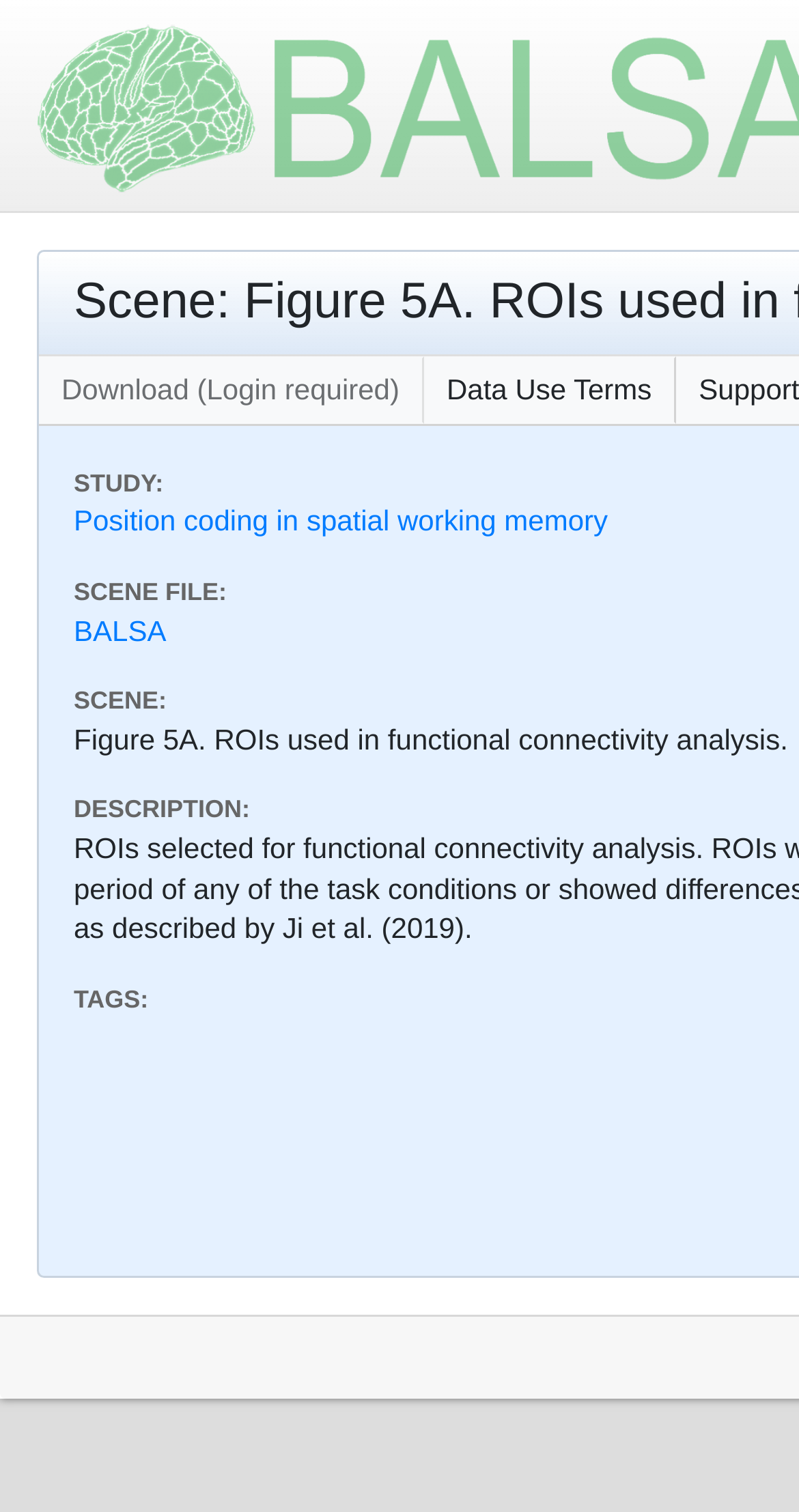What is the study about?
Refer to the image and provide a one-word or short phrase answer.

Position coding in spatial working memory